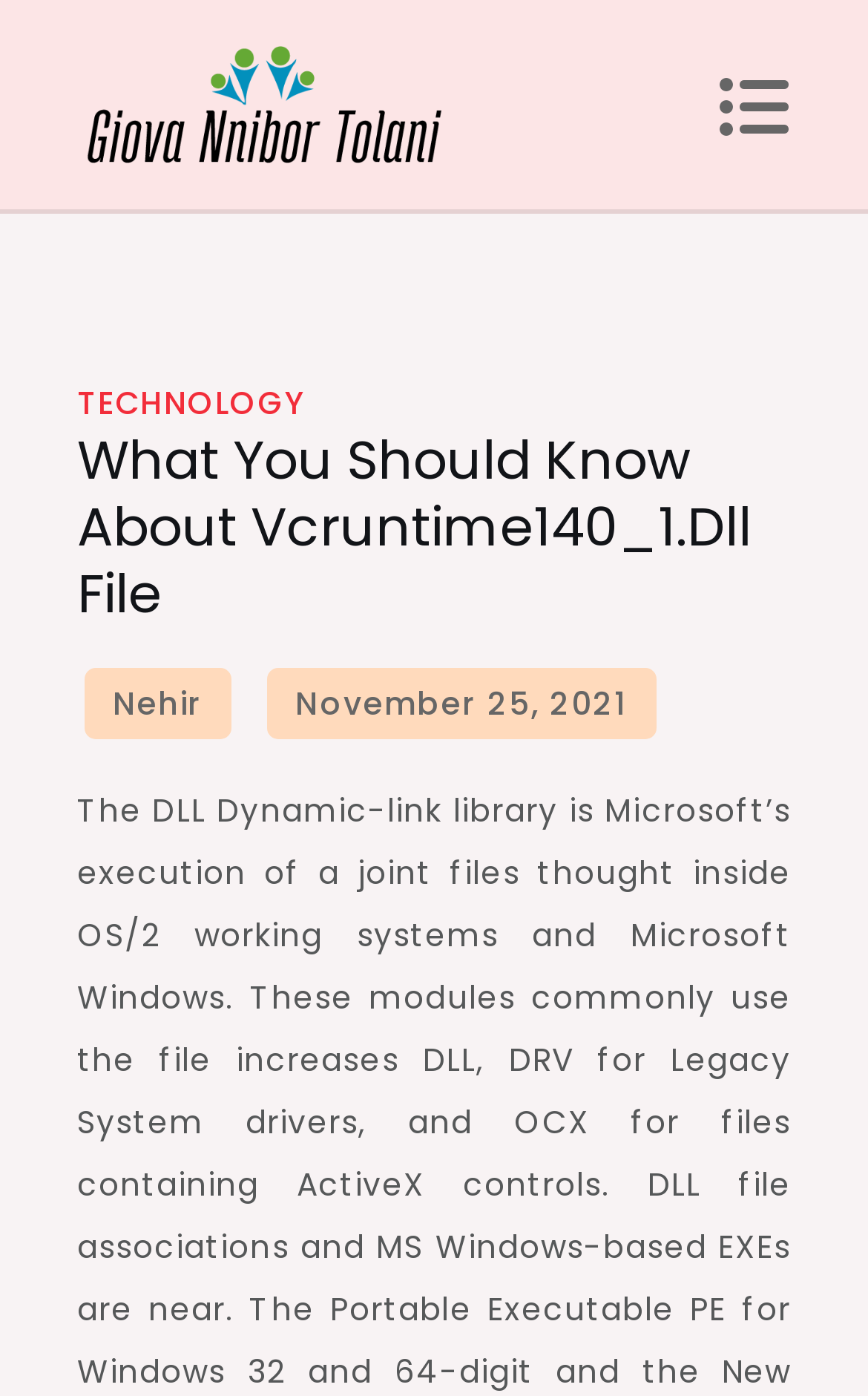What is the purpose of the button with the icon?
Examine the screenshot and reply with a single word or phrase.

Search